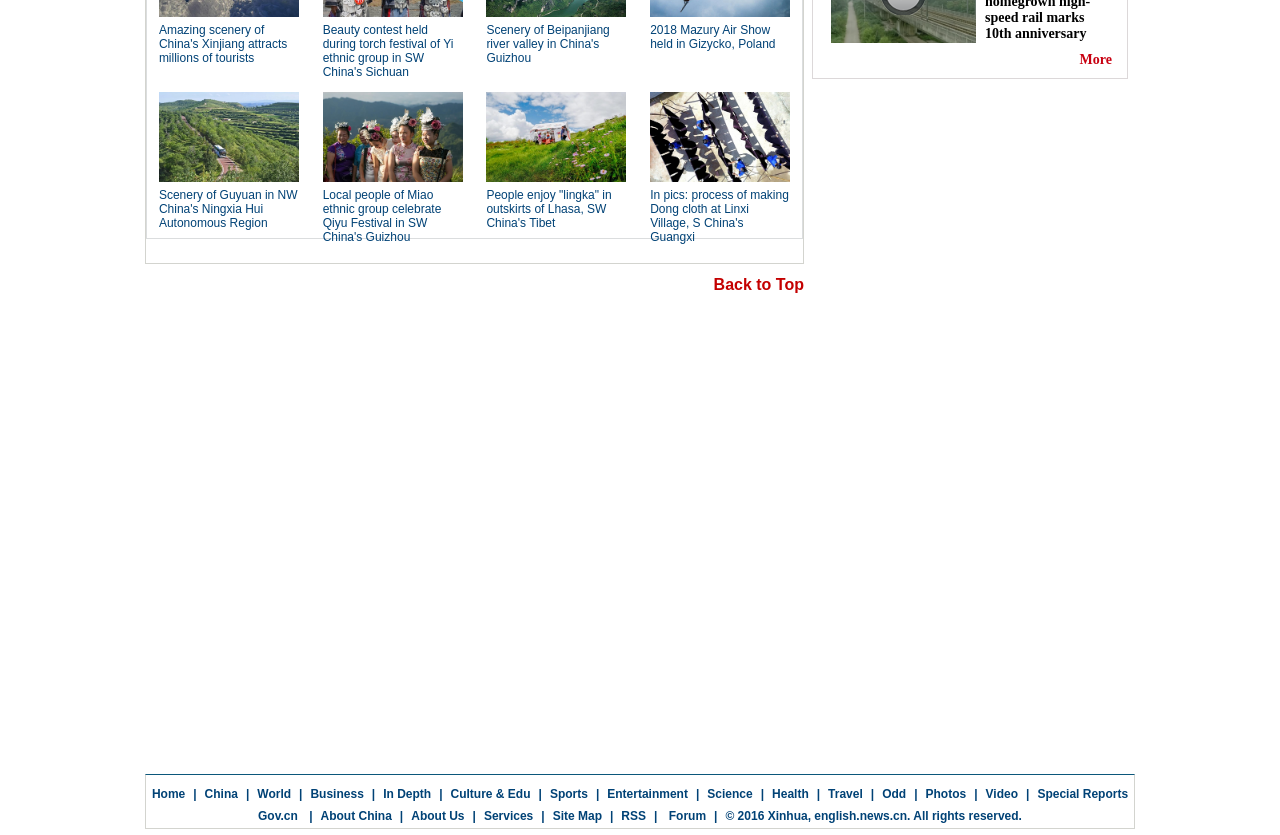Kindly provide the bounding box coordinates of the section you need to click on to fulfill the given instruction: "Click on the 'Back to Top' link".

[0.557, 0.331, 0.628, 0.351]